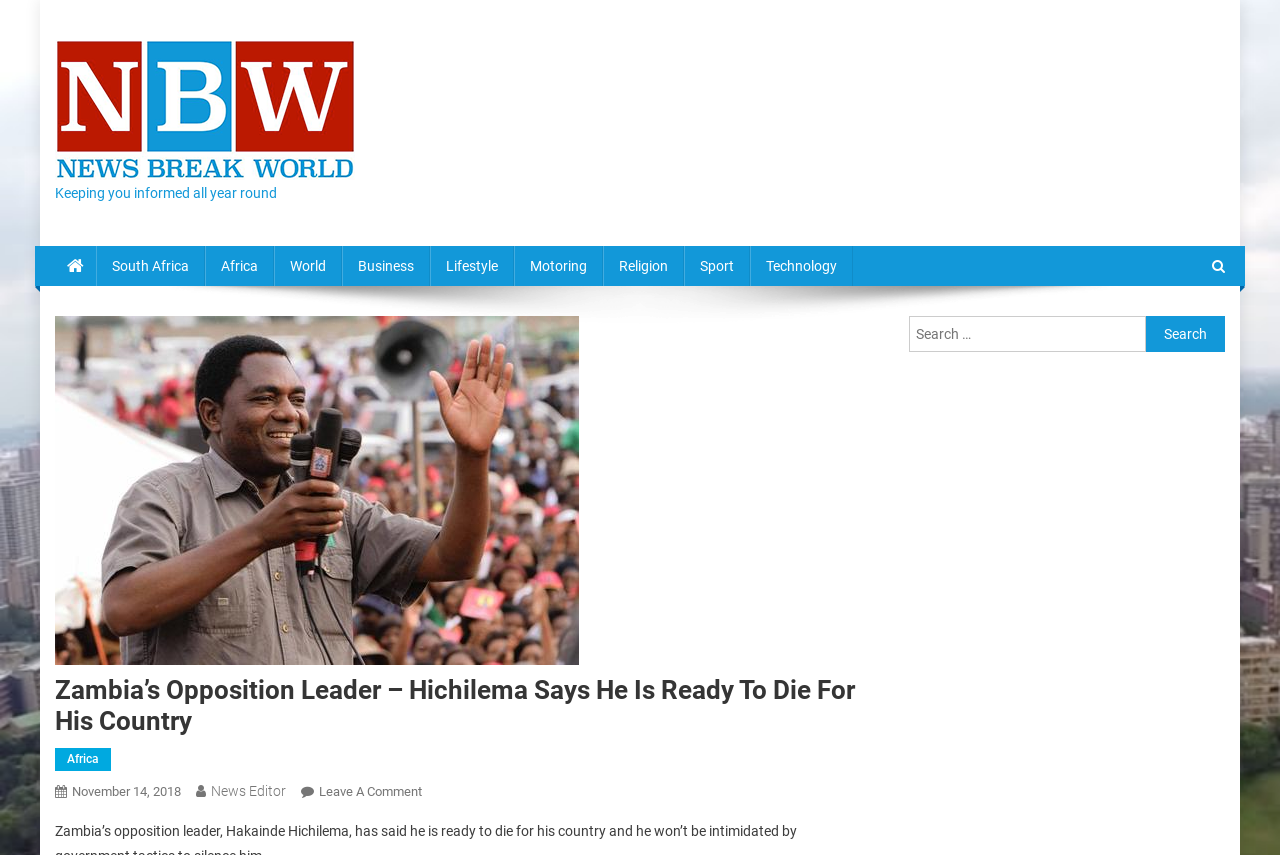Observe the image and answer the following question in detail: What is the purpose of the search box?

I found a search box with a label 'Search for:' and a button 'Search', which suggests that the purpose of the search box is to search for content on the website.